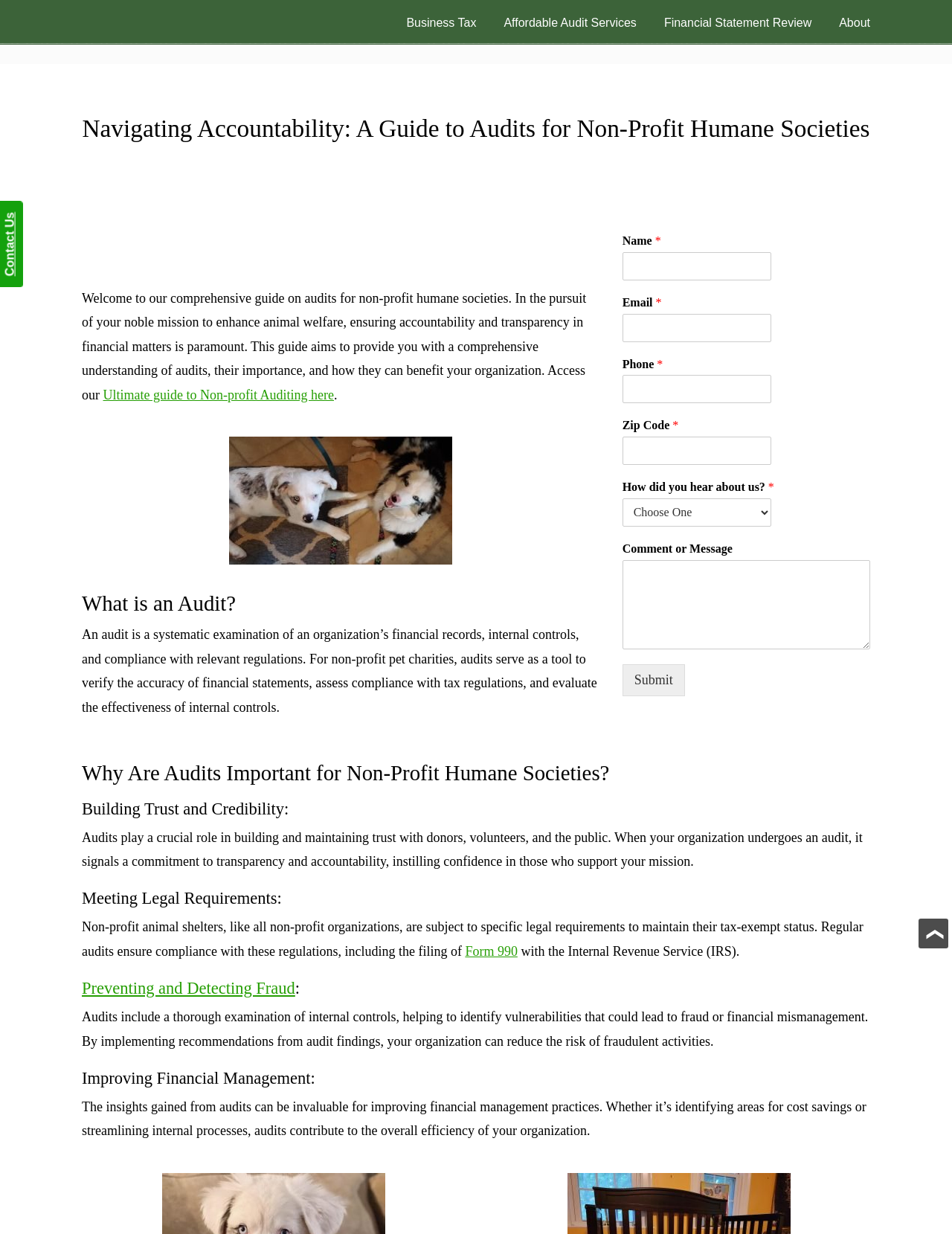Based on the description "About", find the bounding box of the specified UI element.

[0.866, 0.006, 0.93, 0.031]